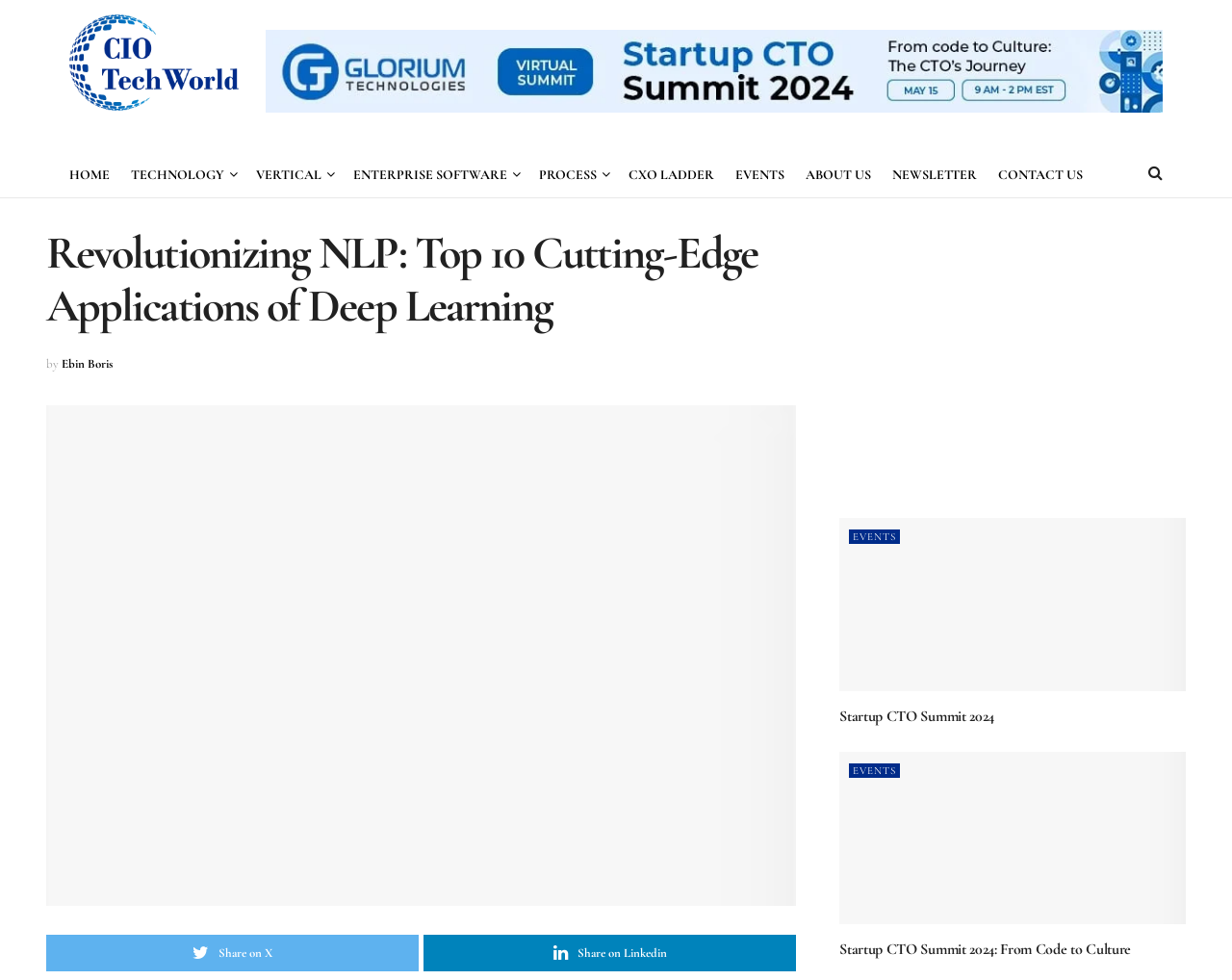Provide a thorough summary of the webpage.

The webpage is about Revolutionizing NLP: Top 10 Cutting-Edge Applications of Deep Learning, with a focus on the intersection of technology and business. At the top left, there is a logo of CIO TechWorld, accompanied by a link to the website. Next to it, there is a banner image advertising the Startup CTO Summit 2024.

The main navigation menu is located at the top center, with 9 links: HOME, TECHNOLOGY, VERTICAL, ENTERPRISE SOFTWARE, PROCESS, CXO LADDER, EVENTS, ABOUT US, and CONTACT US. Each link has a small icon next to it.

Below the navigation menu, there is a heading that reads "Revolutionizing NLP: Top 10 Cutting-Edge Applications of Deep Learning" followed by the author's name, Ebin Boris. There is also a link to share the article on X and LinkedIn.

The main content of the webpage is divided into two sections, each containing an article. The first article has a heading "Startup CTO Summit 2024" and a link to the event. The second article has a heading "Startup CTO Summit 2024: From Code to Culture" and also a link to the event. Both articles have a link to the EVENTS page.

At the bottom right, there are four empty links, which may be placeholders for future content.